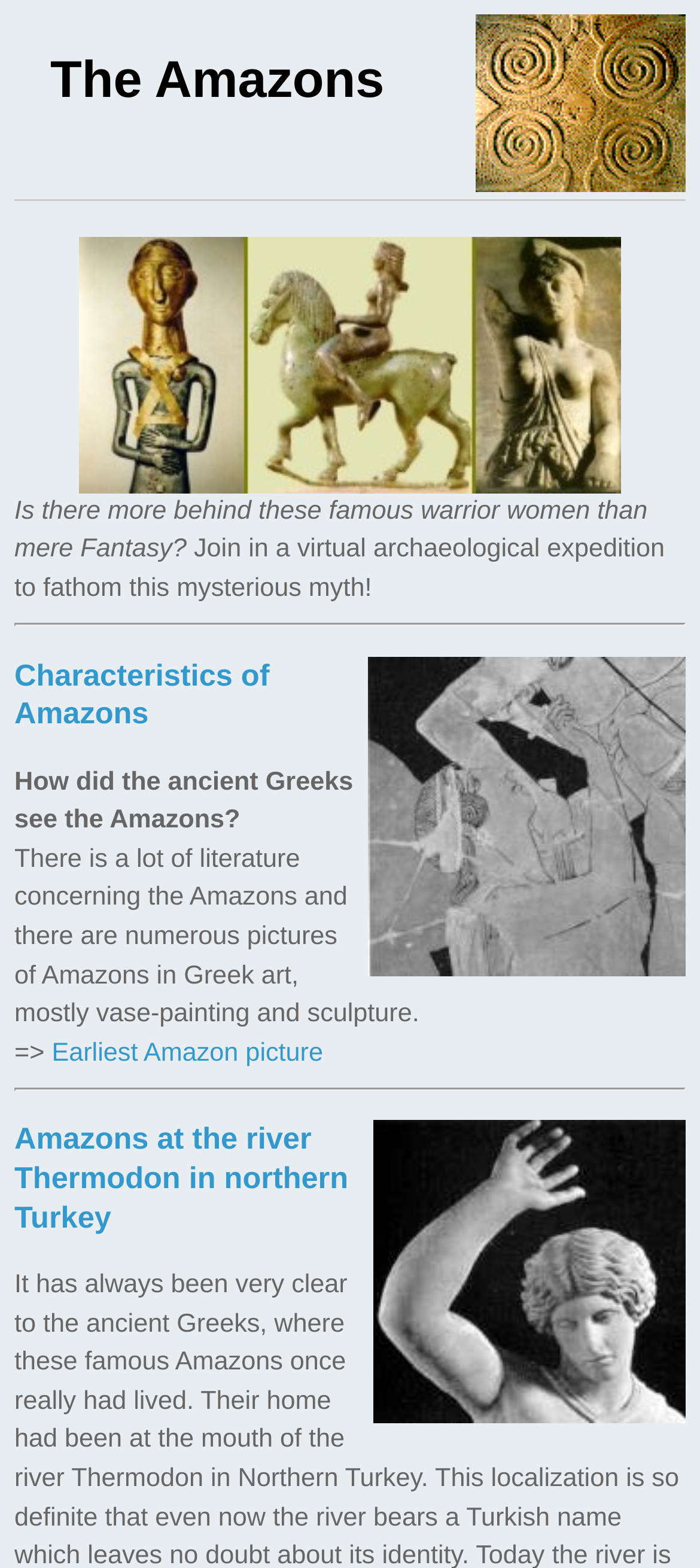How many images are on this webpage?
Using the information from the image, give a concise answer in one word or a short phrase.

4